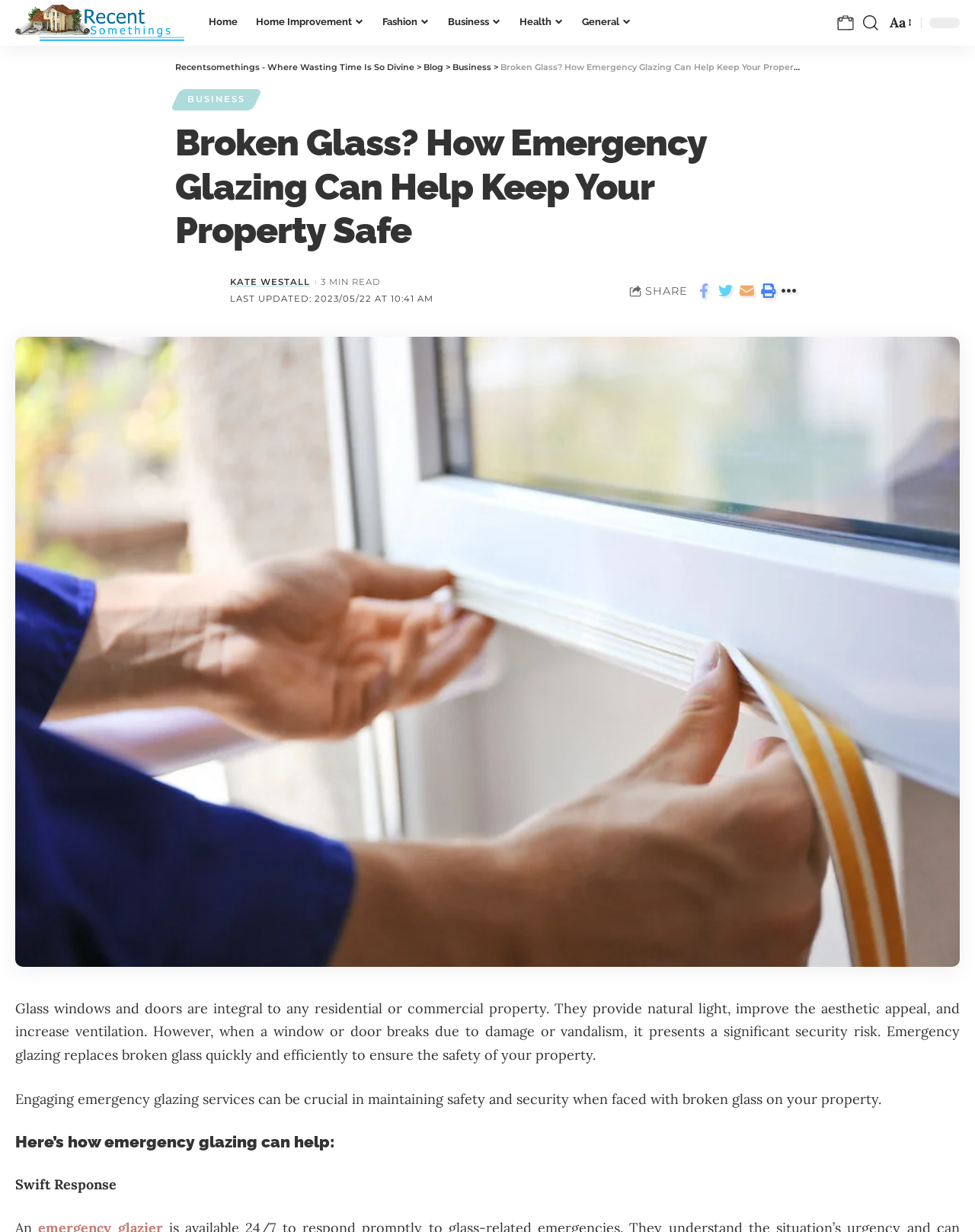What is the benefit of emergency glazing?
Provide a detailed answer to the question, using the image to inform your response.

The benefit of emergency glazing is that it ensures the safety and security of a property by replacing broken glass quickly and efficiently, which is crucial in maintaining the security of a property when faced with broken glass due to damage or vandalism.